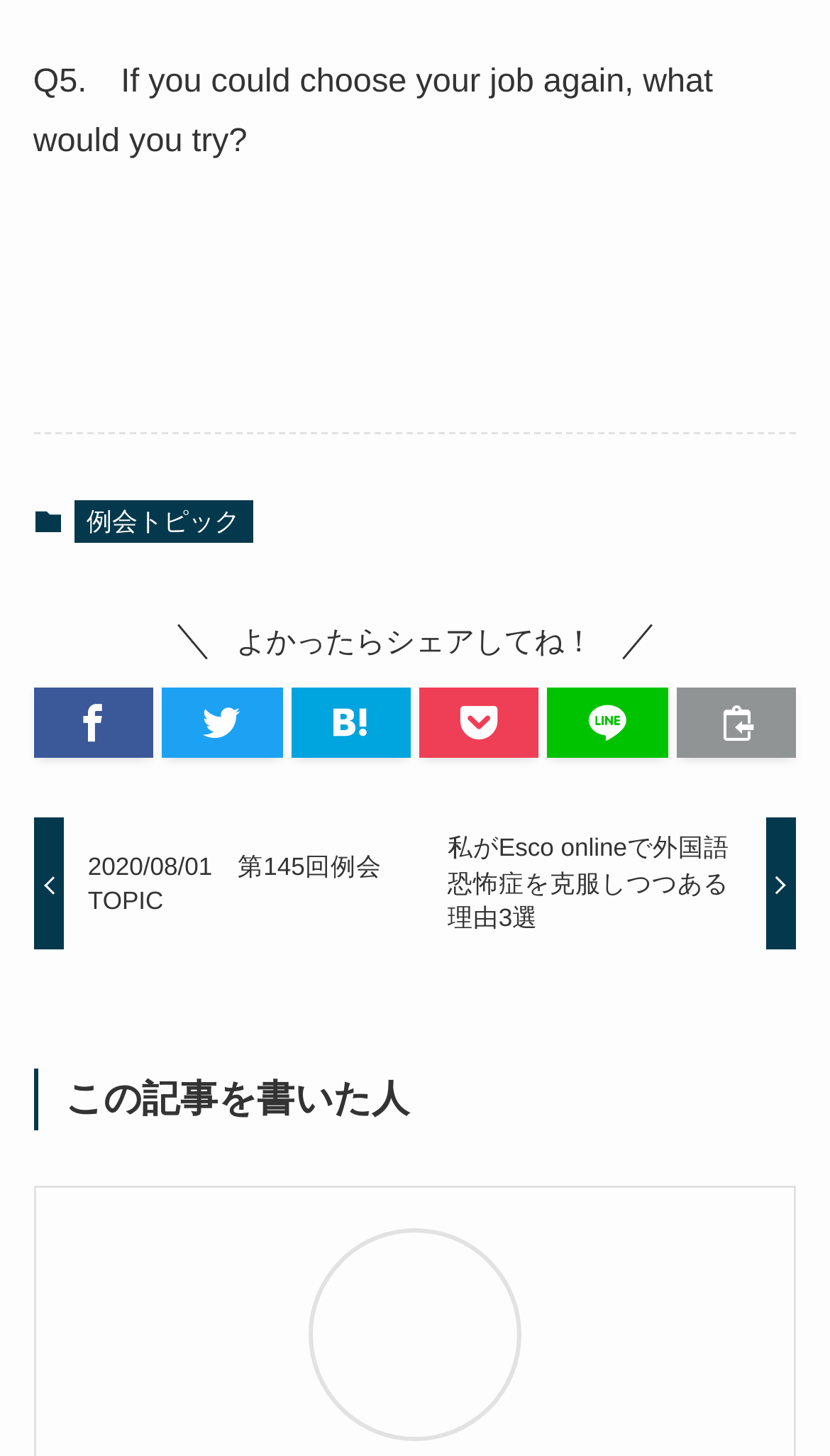Kindly determine the bounding box coordinates for the clickable area to achieve the given instruction: "Read the article about overcoming foreign language fears".

[0.509, 0.562, 0.96, 0.652]